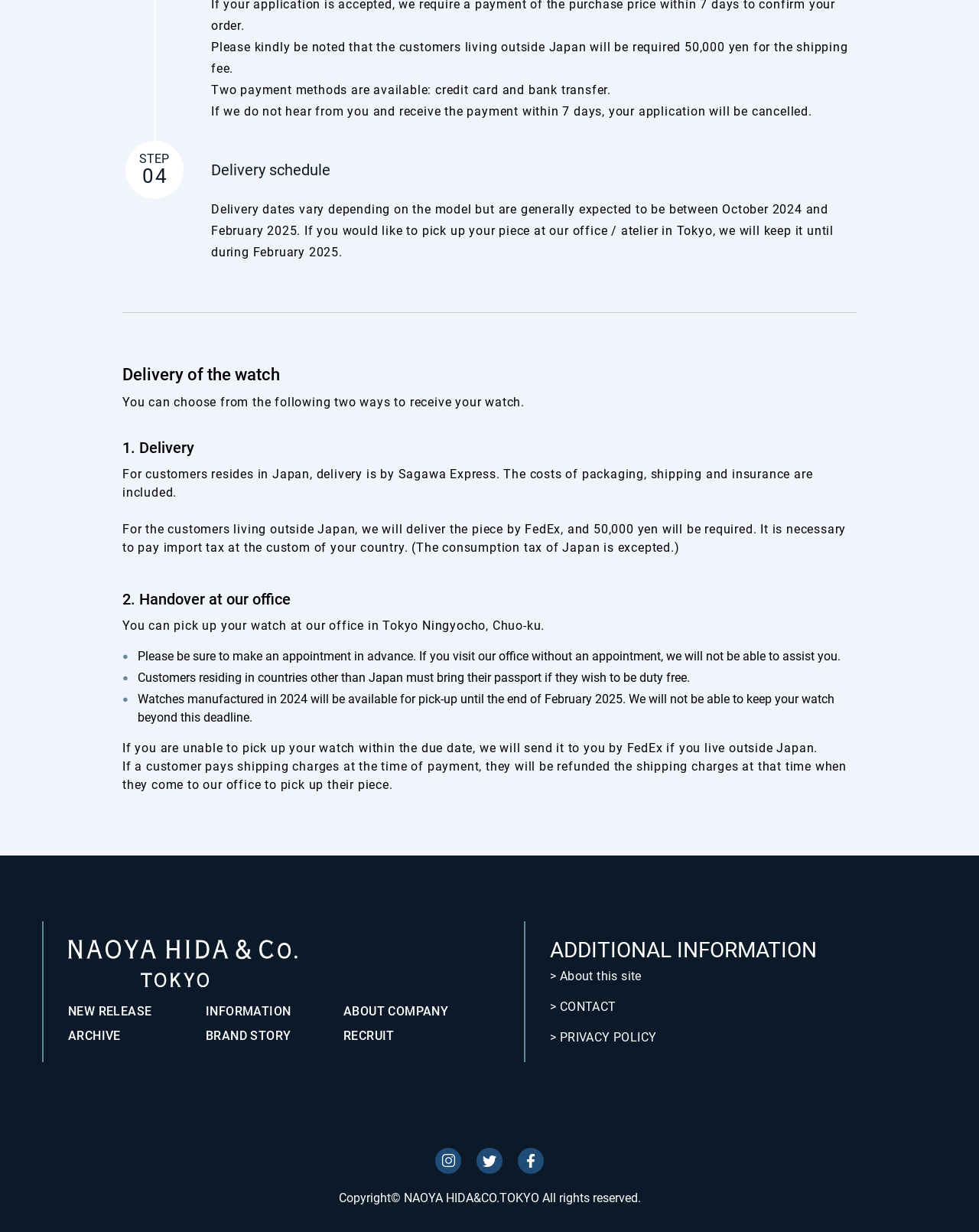Given the description of the UI element: "Download Sample", predict the bounding box coordinates in the form of [left, top, right, bottom], with each value being a float between 0 and 1.

None